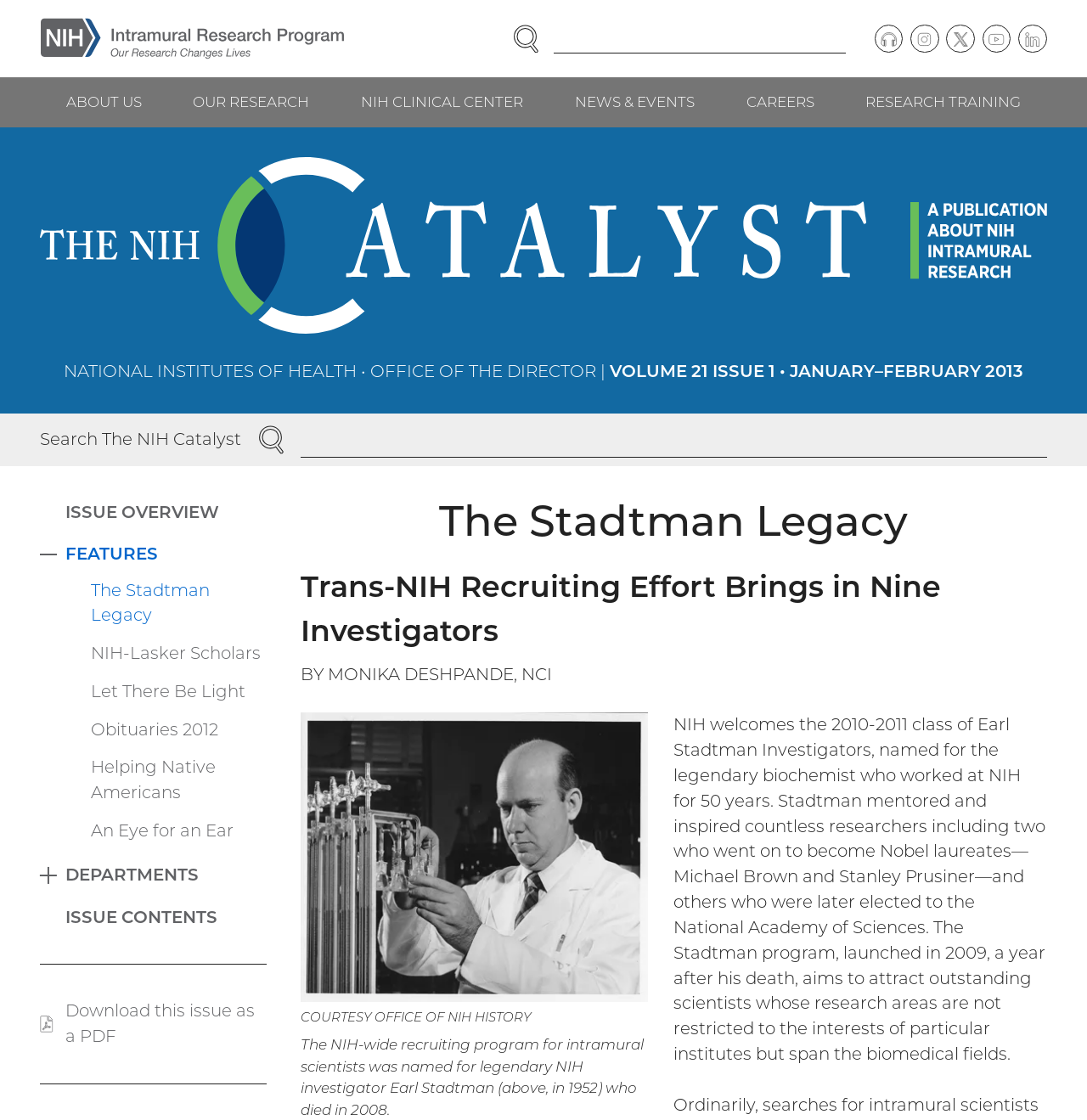Find the bounding box coordinates for the area that should be clicked to accomplish the instruction: "Search The NIH Catalyst".

[0.029, 0.369, 0.971, 0.416]